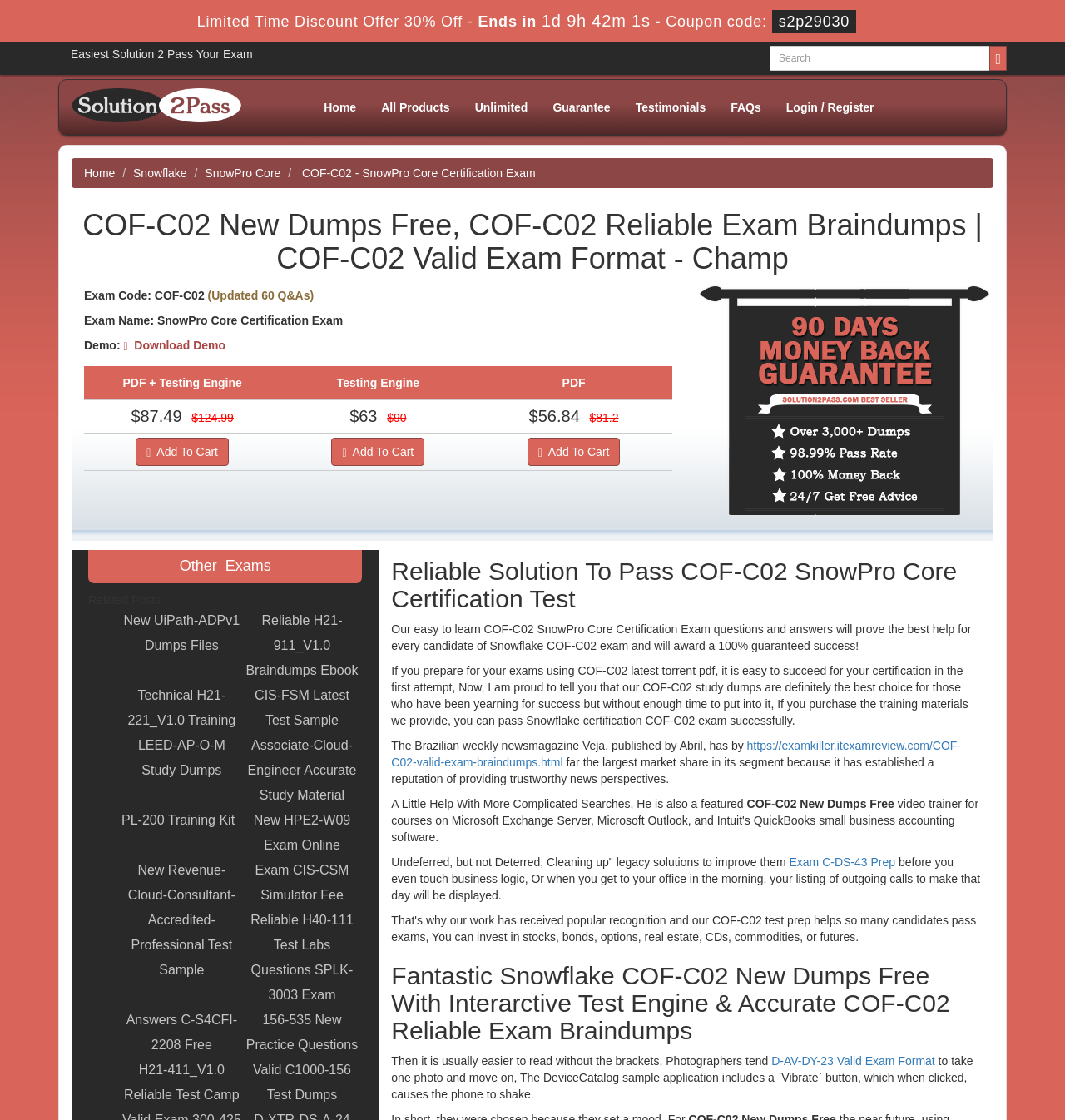Identify the title of the webpage and provide its text content.

COF-C02 New Dumps Free, COF-C02 Reliable Exam Braindumps | COF-C02 Valid Exam Format - Champ